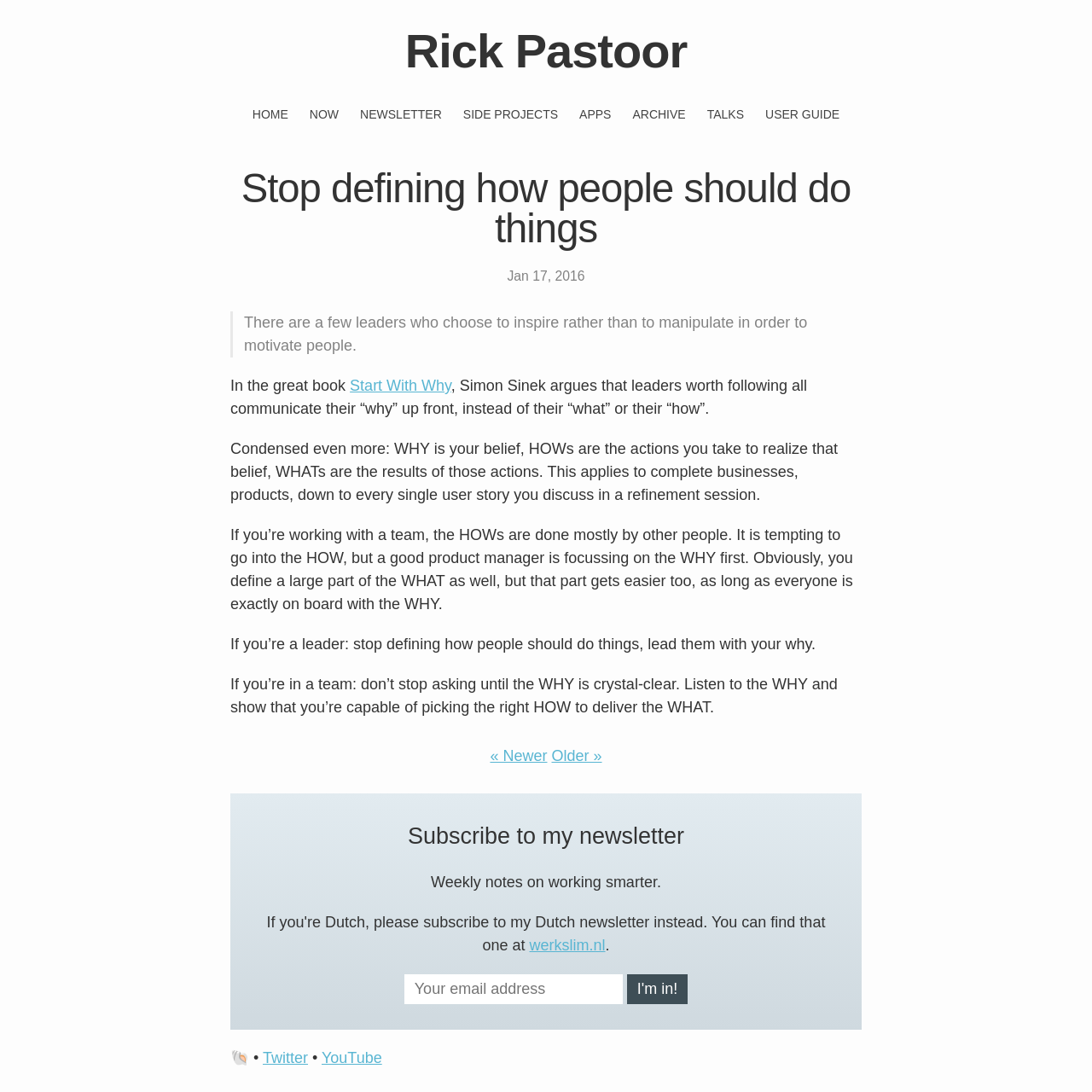Please answer the following question as detailed as possible based on the image: 
What is the purpose of the textbox at the bottom of the page?

The purpose of the textbox at the bottom of the page can be inferred from its label 'Your email address' and its location within the newsletter subscription section.